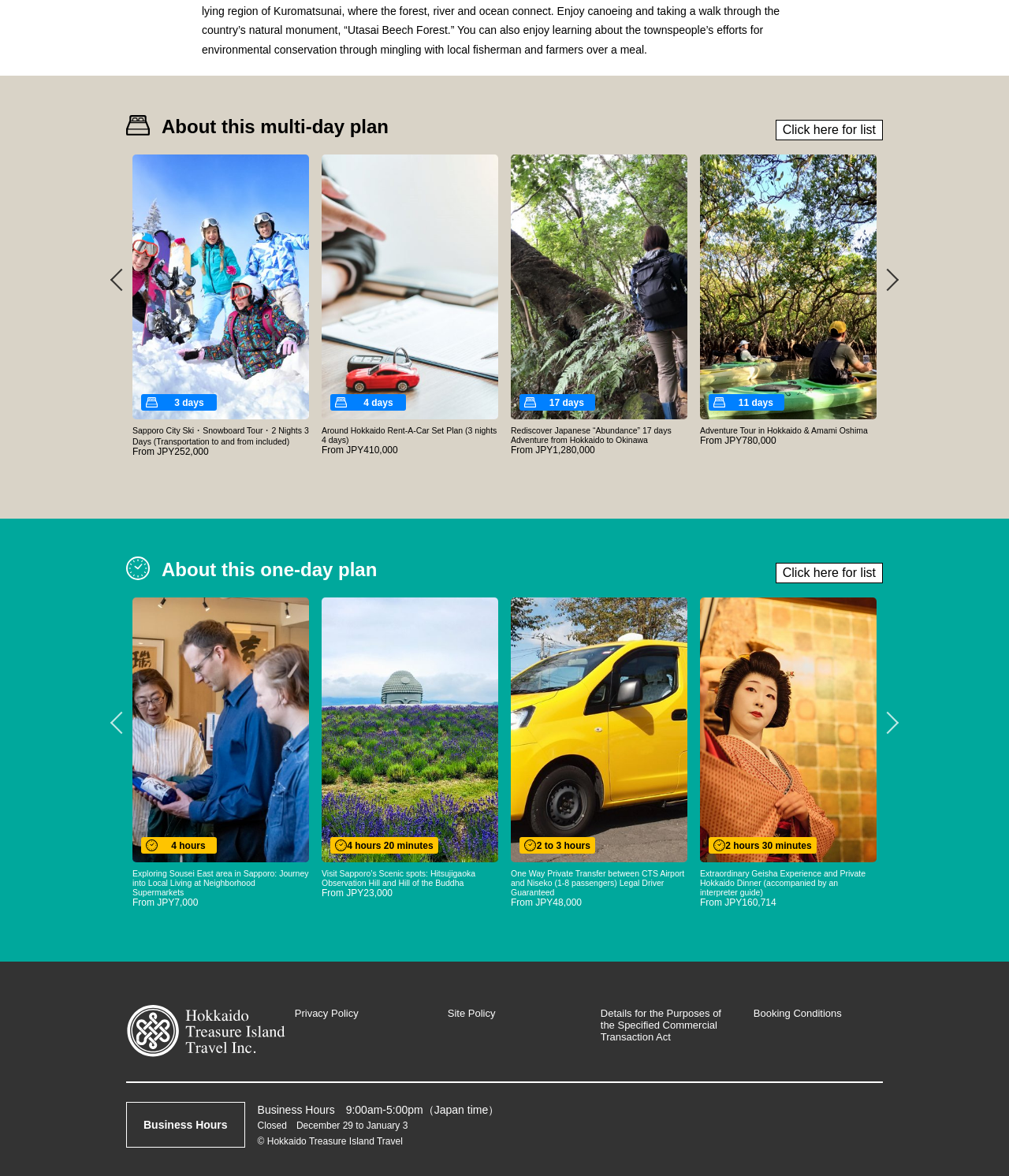What is the duration of the 'Rediscover Japanese “Abundance” 17 days Adventure from Hokkaido to Okinawa' tour?
Please use the image to provide an in-depth answer to the question.

I found the answer by looking at the text 'Rediscover Japanese “Abundance” 17 days Adventure from Hokkaido to Okinawa' and noticing the emphasis on '17 days' which indicates the duration of the tour.